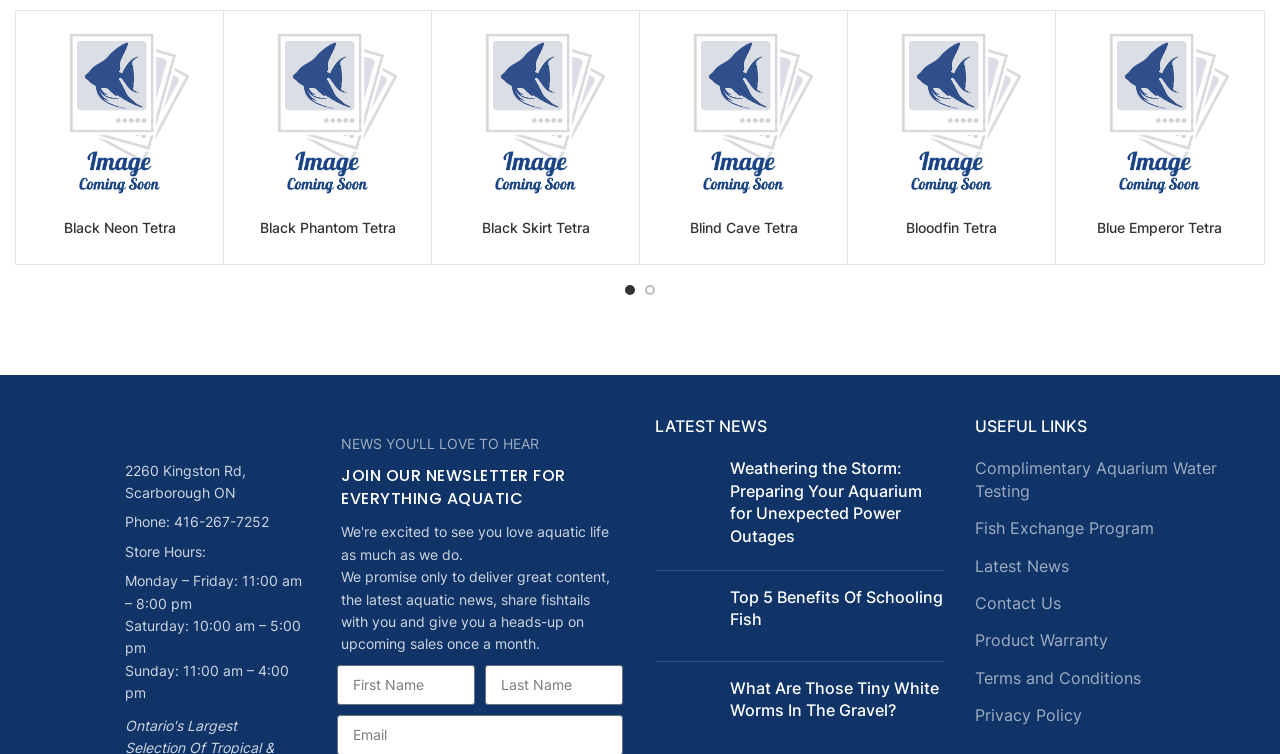Please identify the bounding box coordinates of the clickable area that will allow you to execute the instruction: "View the latest news".

[0.512, 0.607, 0.559, 0.736]